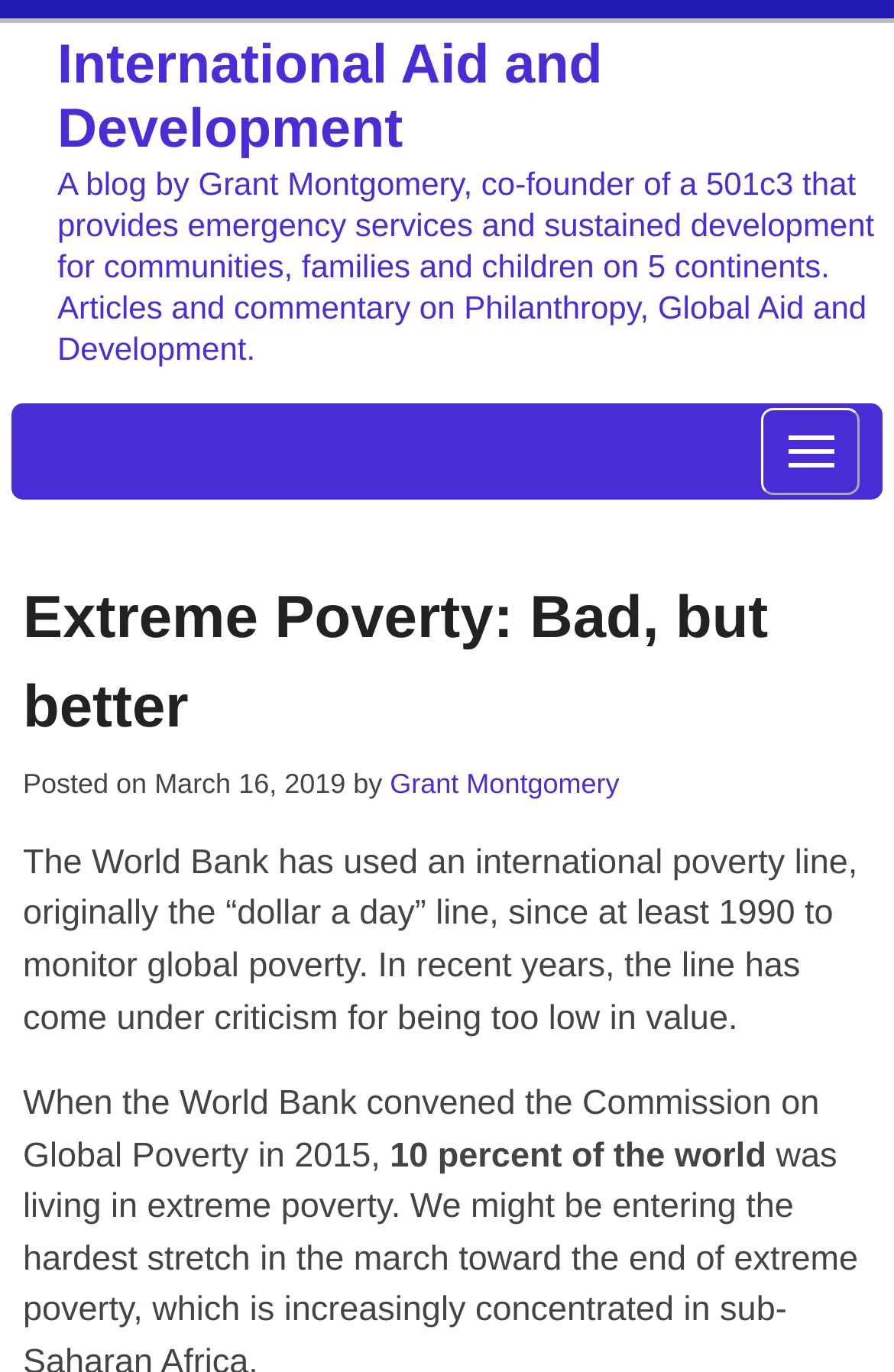Determine the bounding box coordinates for the UI element described. Format the coordinates as (top-left x, top-left y, bottom-right x, bottom-right y) and ensure all values are between 0 and 1. Element description: Extreme Poverty: Bad, but better

[0.026, 0.424, 0.859, 0.539]